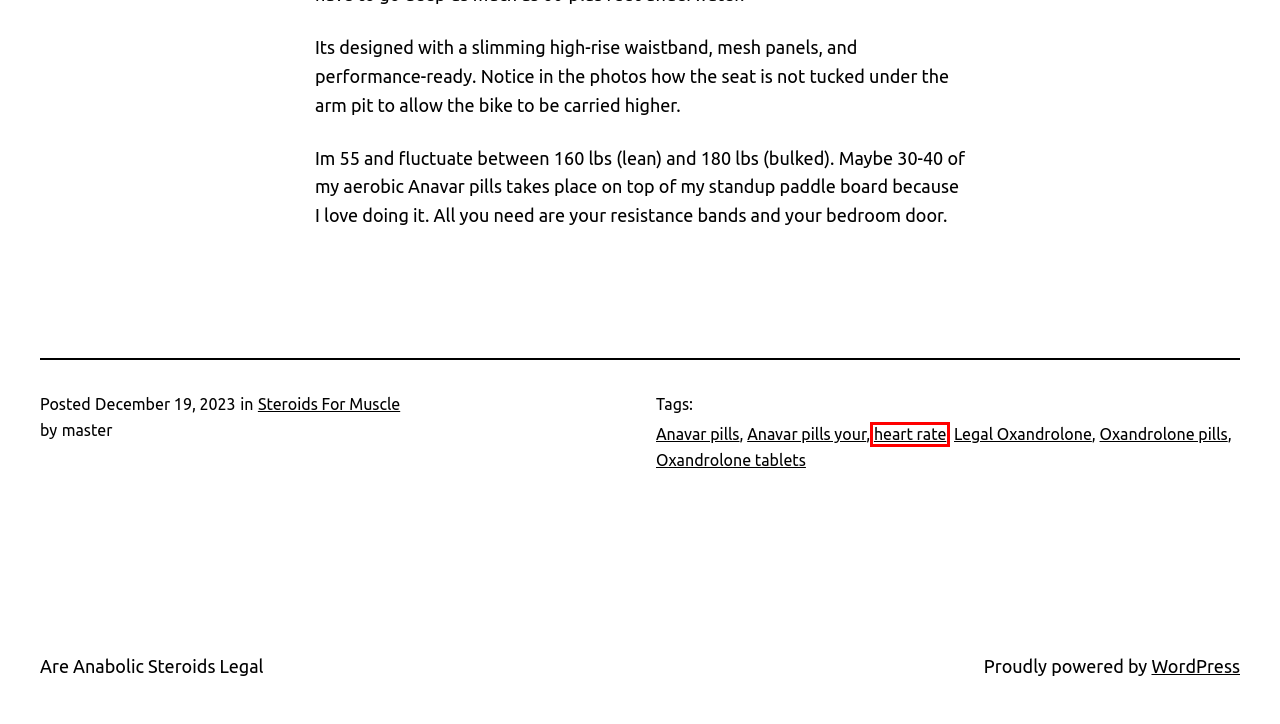Inspect the provided webpage screenshot, concentrating on the element within the red bounding box. Select the description that best represents the new webpage after you click the highlighted element. Here are the candidates:
A. Blog Tool, Publishing Platform, and CMS – WordPress.org
B. Oxandrolone pills Archives - Are Anabolic Steroids Legal
C. Legal Oxandrolone Archives - Are Anabolic Steroids Legal
D. Steroids For Muscle Archives - Are Anabolic Steroids Legal
E. Oxandrolone tablets Archives - Are Anabolic Steroids Legal
F. heart rate Archives - Are Anabolic Steroids Legal
G. Anavar pills Archives - Are Anabolic Steroids Legal
H. Anavar pills your Archives - Are Anabolic Steroids Legal

F